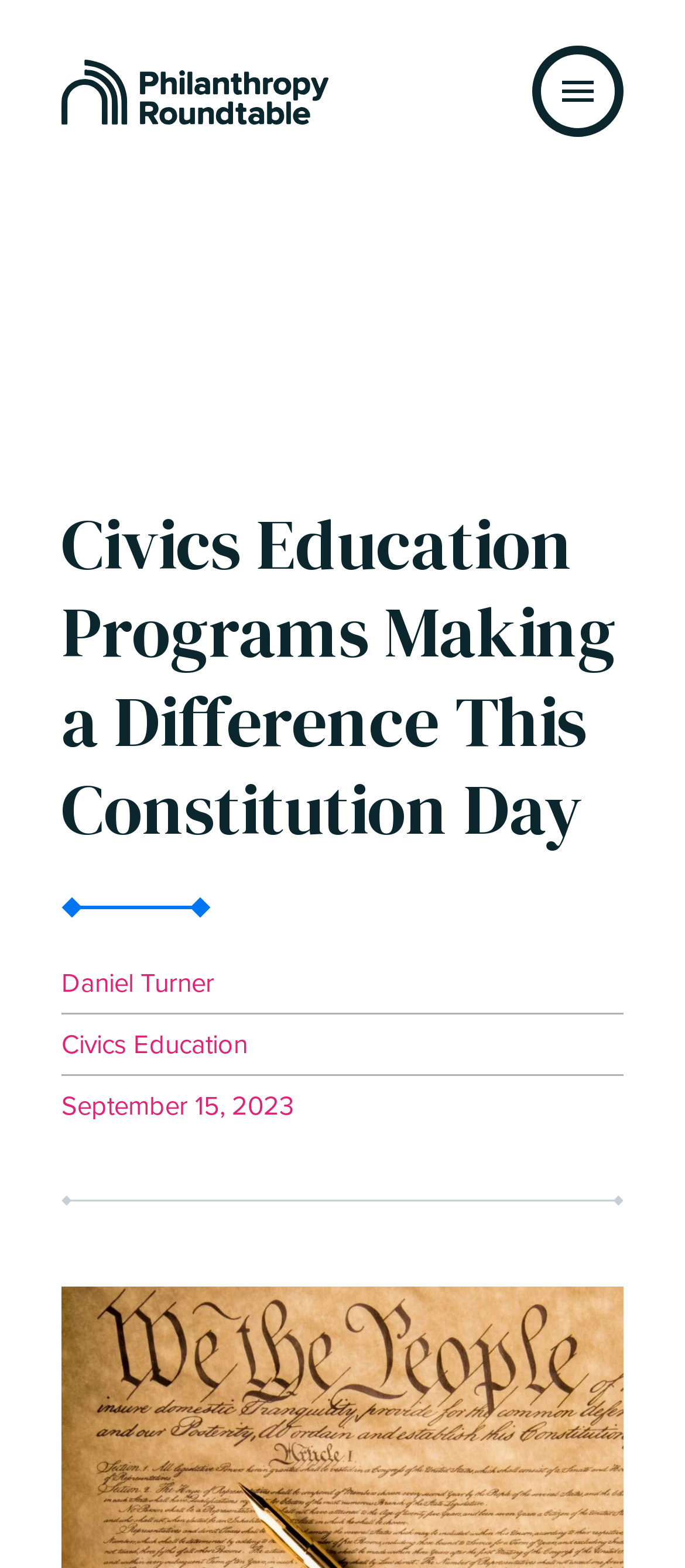What is the theme of the webpage?
Please answer the question with as much detail as possible using the screenshot.

The theme of the webpage can be inferred from the main heading 'Civics Education Programs Making a Difference This Constitution Day' and the links 'Civics Education' and 'Daniel Turner', which suggest that the webpage is related to civics education and its programs.